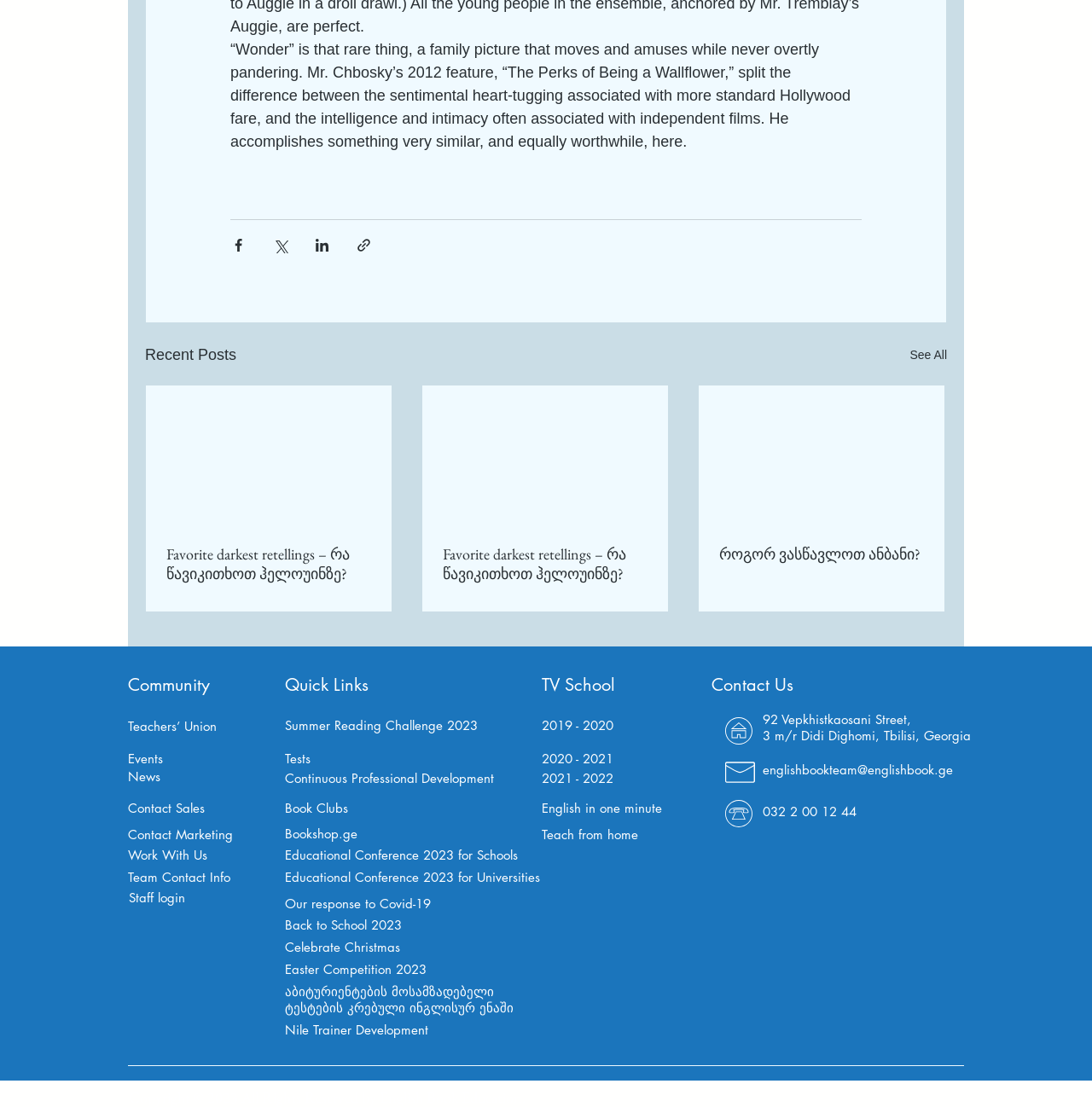What is the address of English Book Education?
Please provide a comprehensive answer based on the information in the image.

The address of English Book Education is 92 Vepkhistkaosani Street, 3 m/r Didi Dighomi, Tbilisi, Georgia, as indicated by the StaticText elements in the 'Contact Us' section.